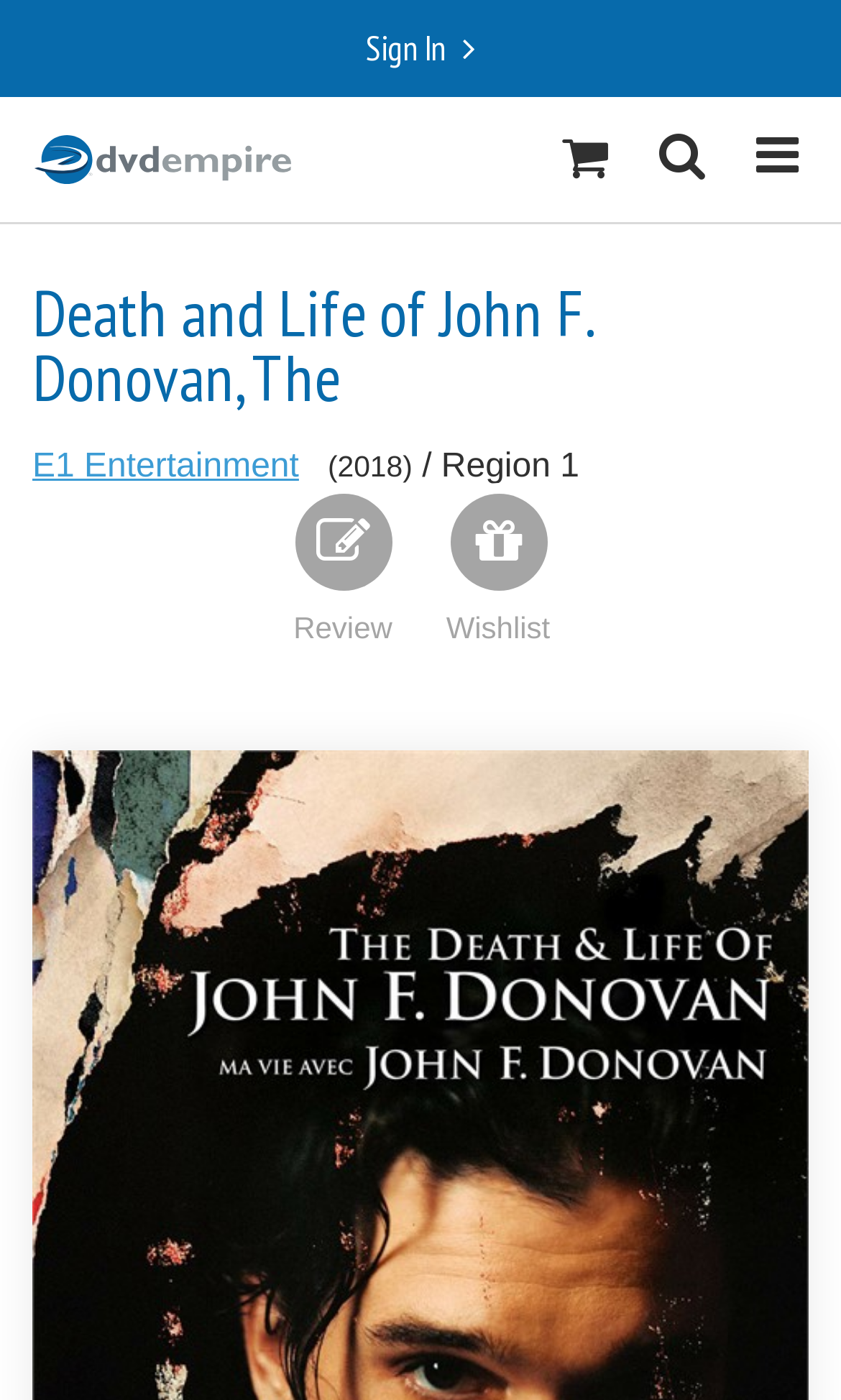Give the bounding box coordinates for the element described by: "label="Logo"".

[0.038, 0.095, 0.462, 0.133]